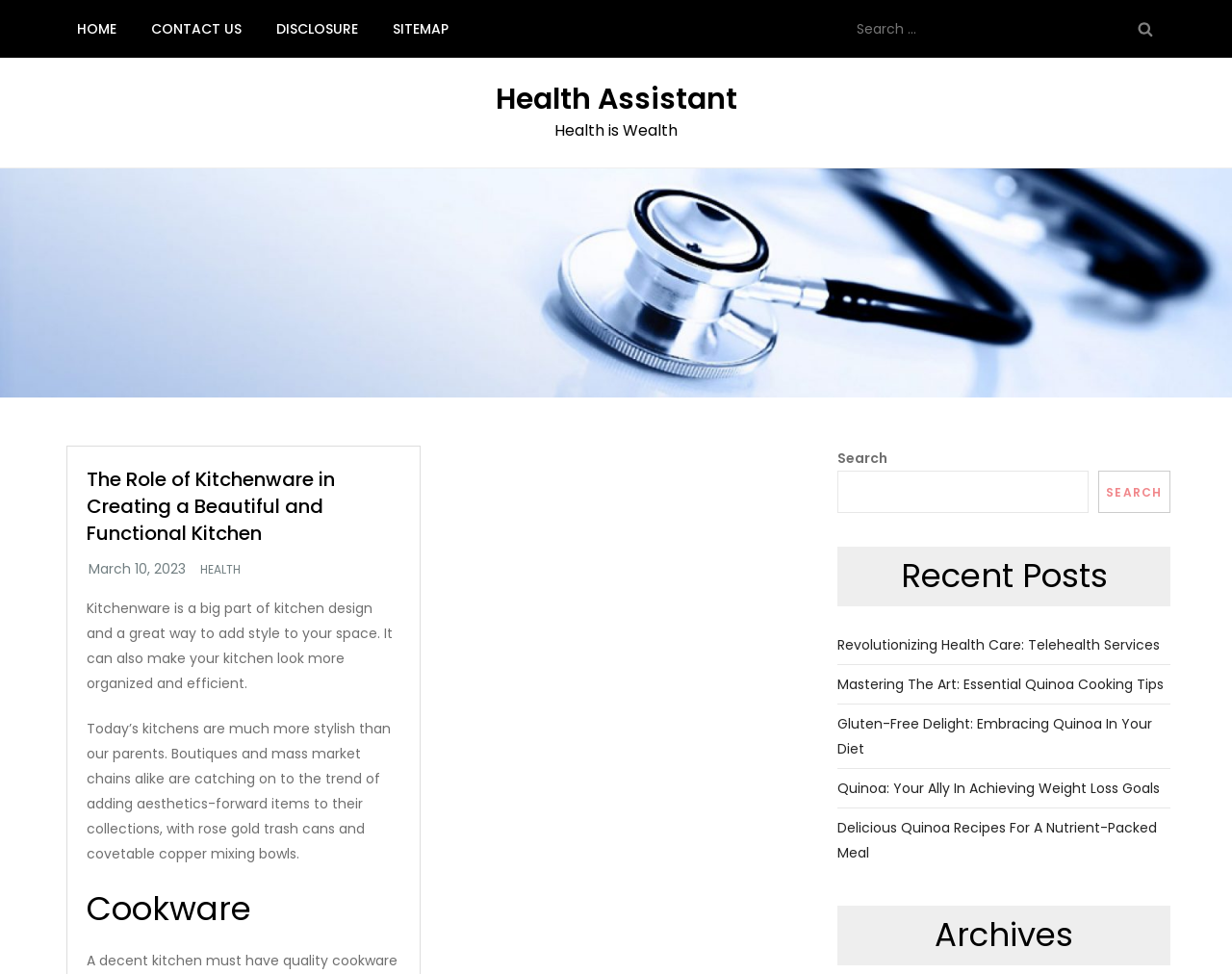What is the main topic of this webpage?
Kindly offer a comprehensive and detailed response to the question.

Based on the webpage content, I can see that the main topic is health-related, with articles and links about health care, quinoa recipes, and kitchenware. The heading 'Health Assistant' and the links 'HEALTH' and 'Revolutionizing Health Care: Telehealth Services' also suggest that health is the primary focus of this webpage.